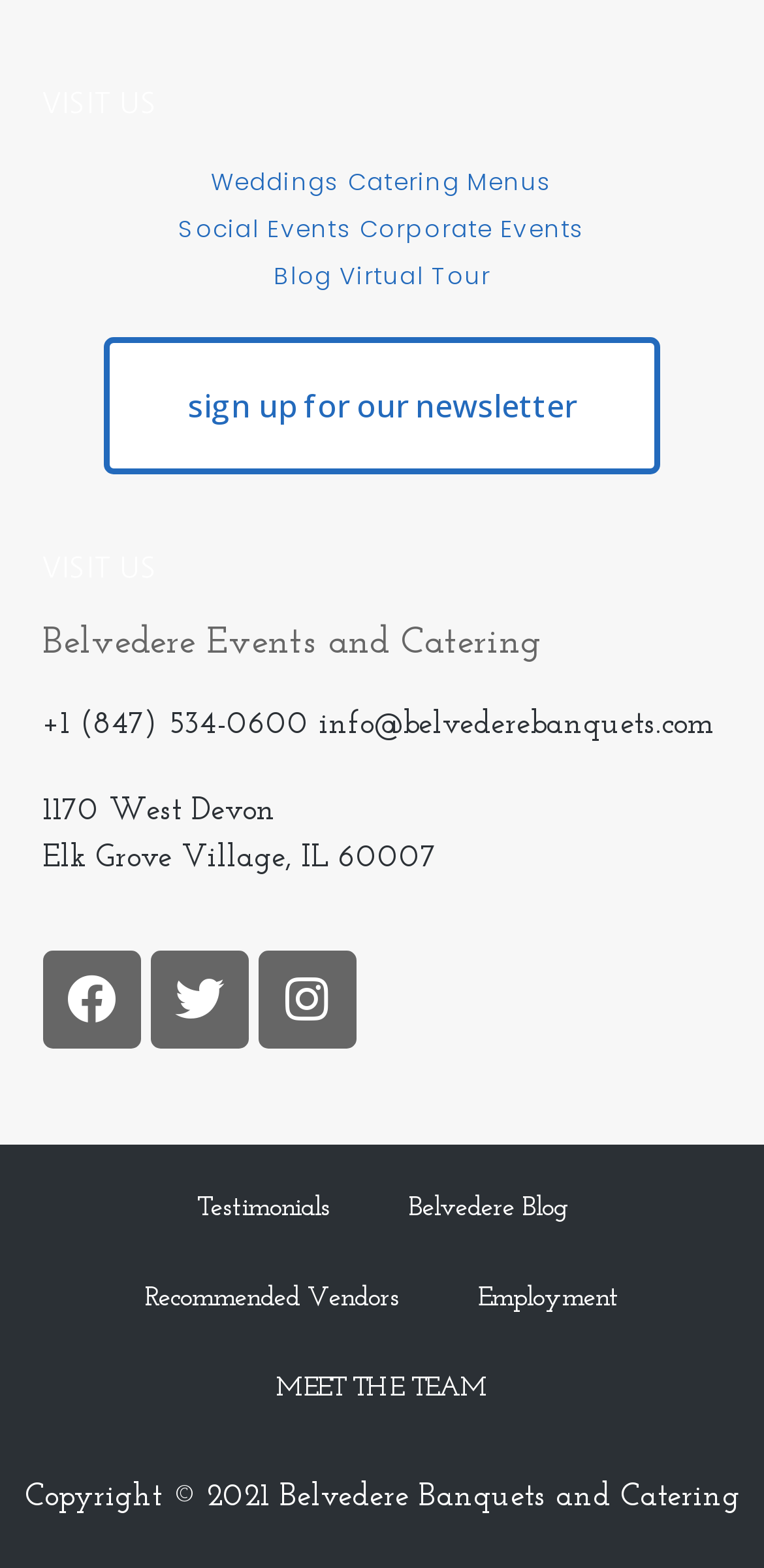Extract the bounding box coordinates of the UI element described: "Facebook". Provide the coordinates in the format [left, top, right, bottom] with values ranging from 0 to 1.

[0.056, 0.606, 0.184, 0.668]